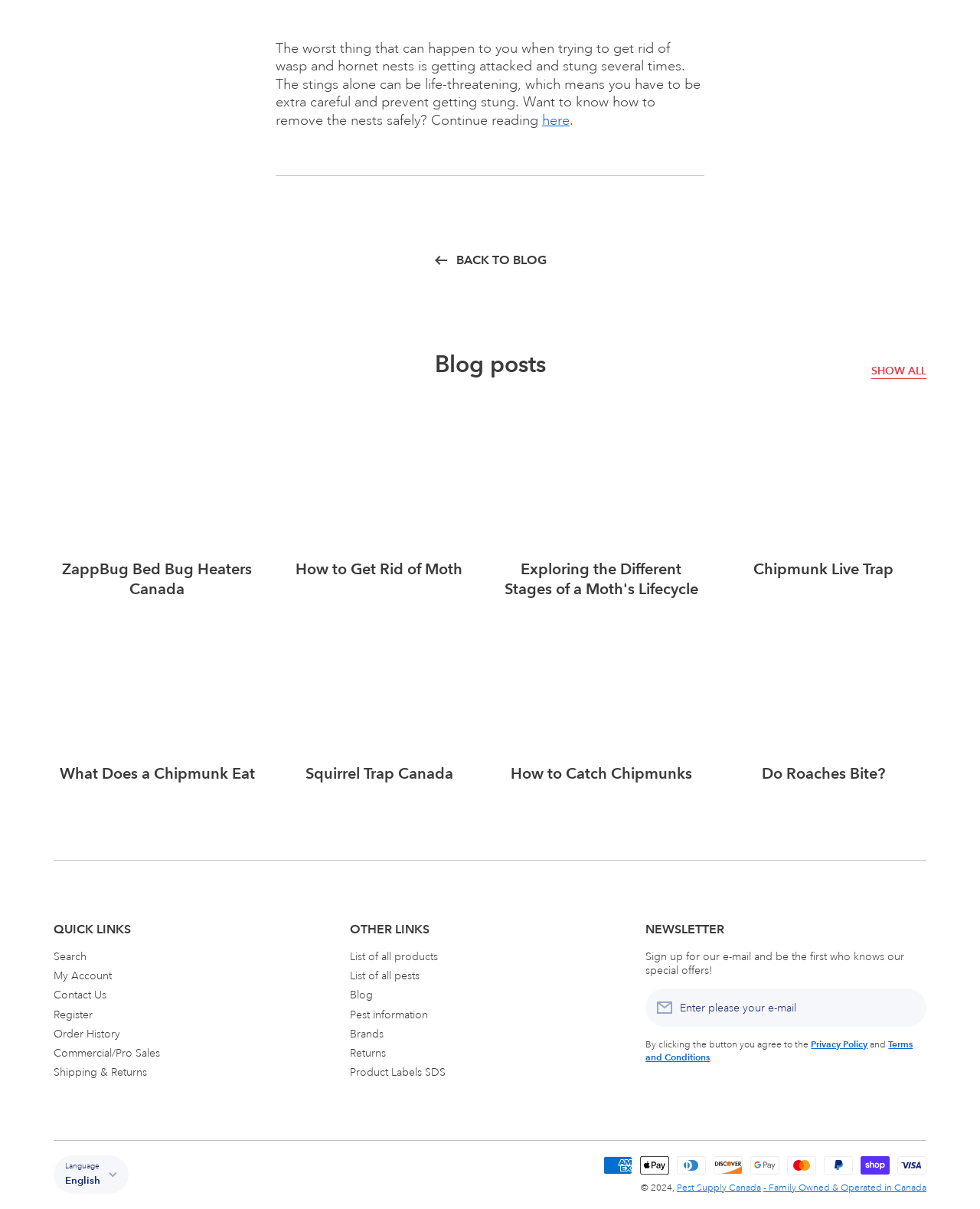Answer the question with a brief word or phrase:
What is the copyright year of the webpage?

2024